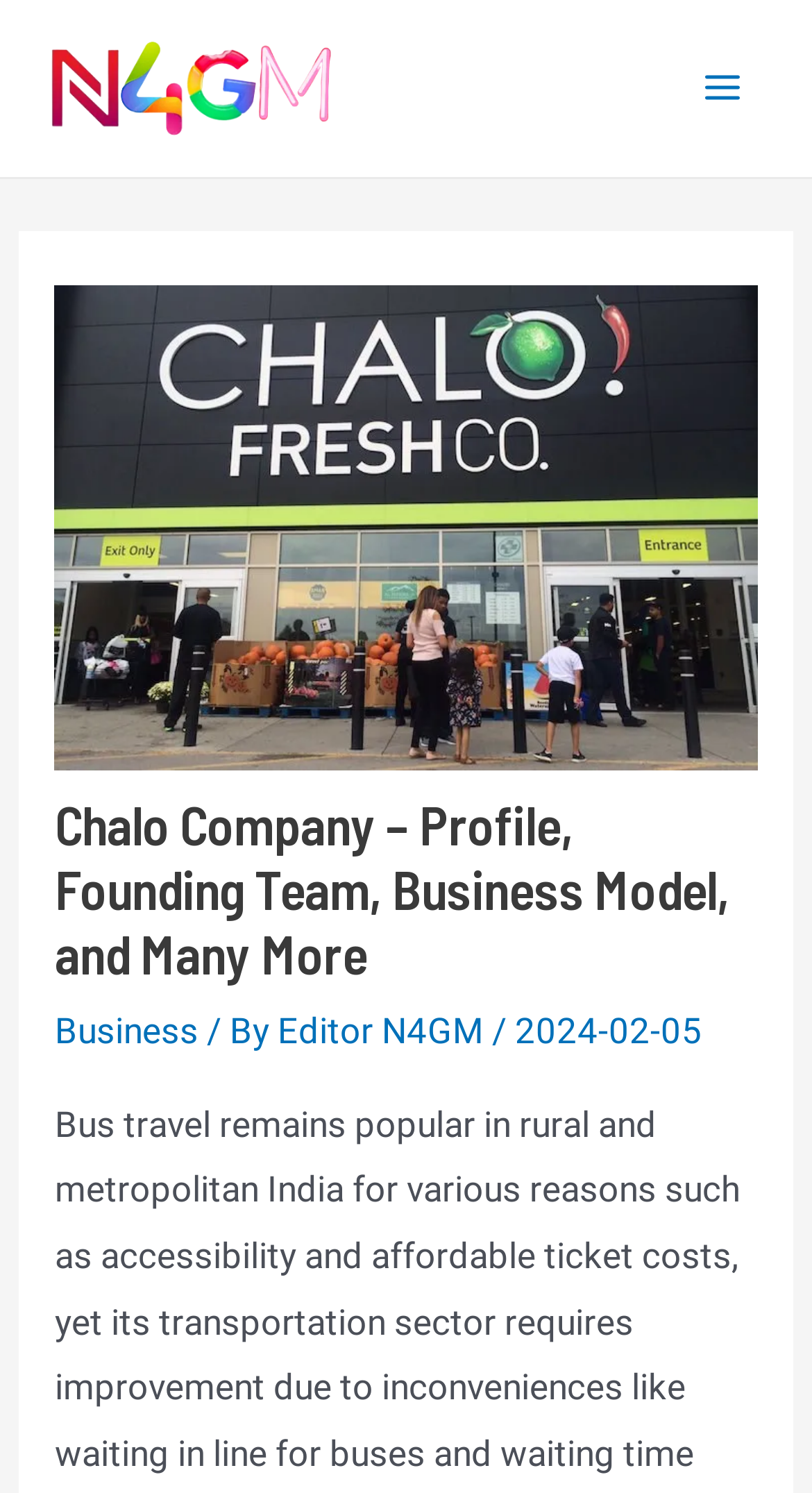Find the bounding box of the web element that fits this description: "Business".

[0.067, 0.677, 0.244, 0.705]